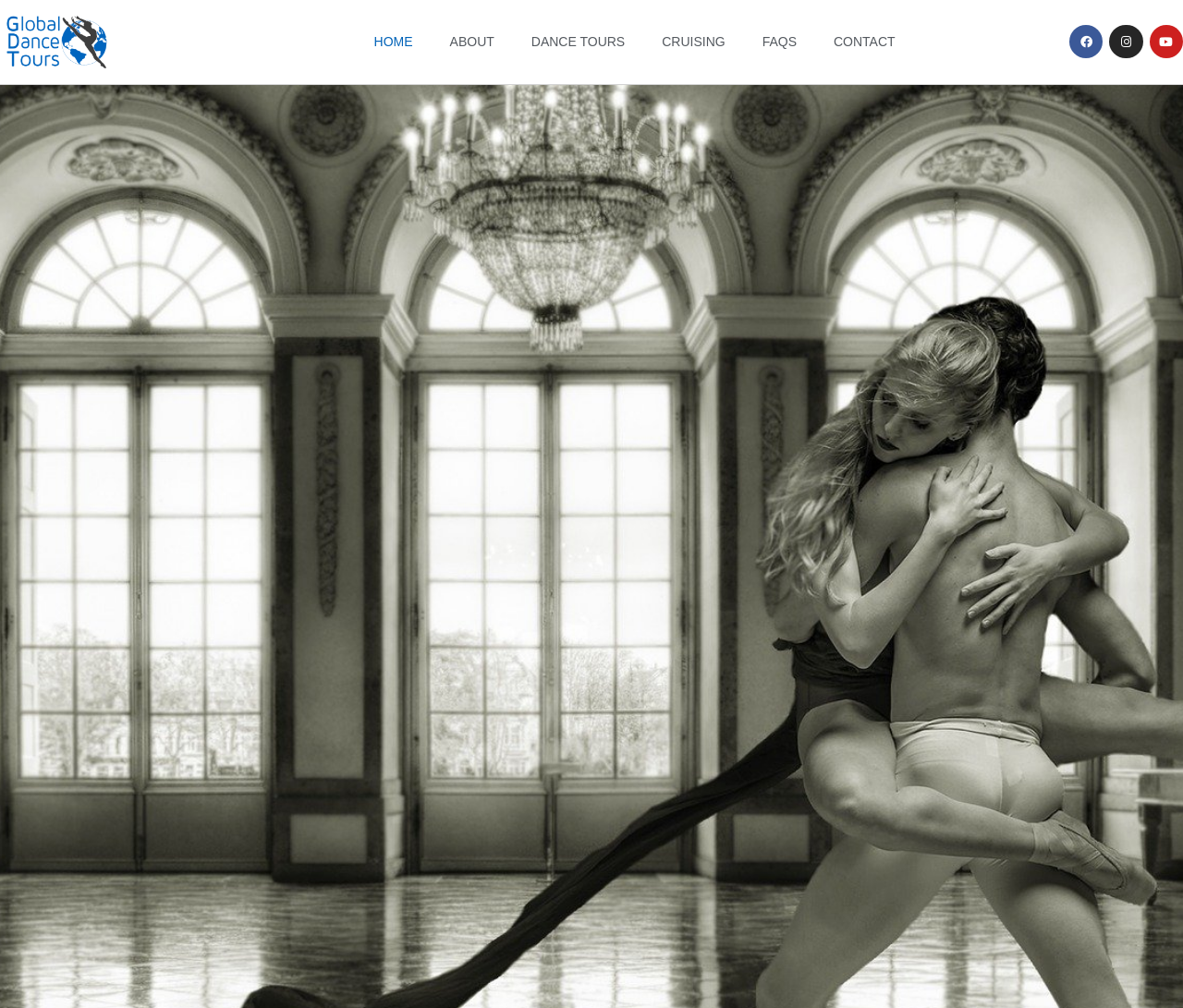How many social media links are there?
Answer with a single word or phrase by referring to the visual content.

3